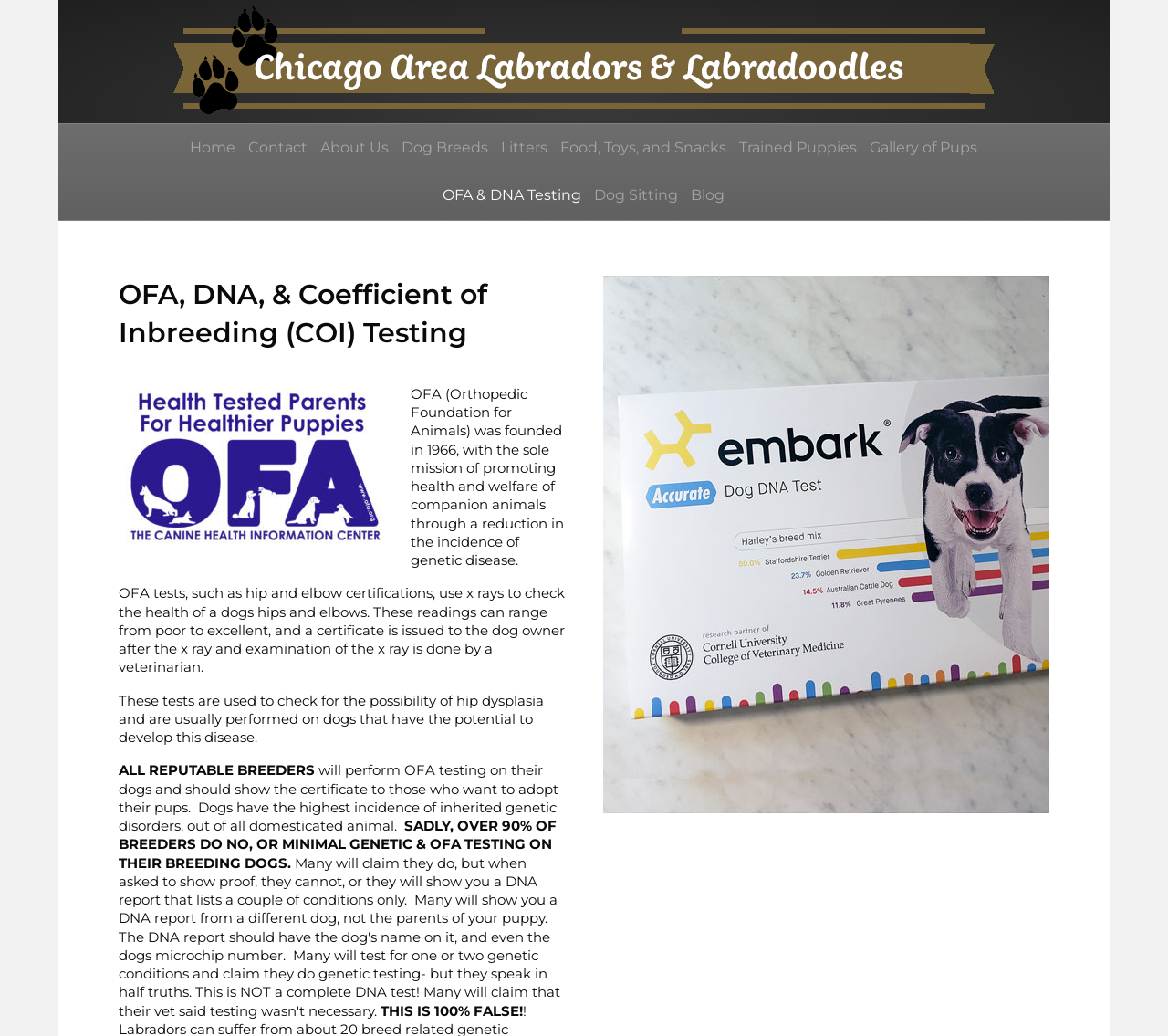Please identify the bounding box coordinates of the area that needs to be clicked to follow this instruction: "Click the 'Gallery of Pups' link".

[0.741, 0.12, 0.841, 0.166]